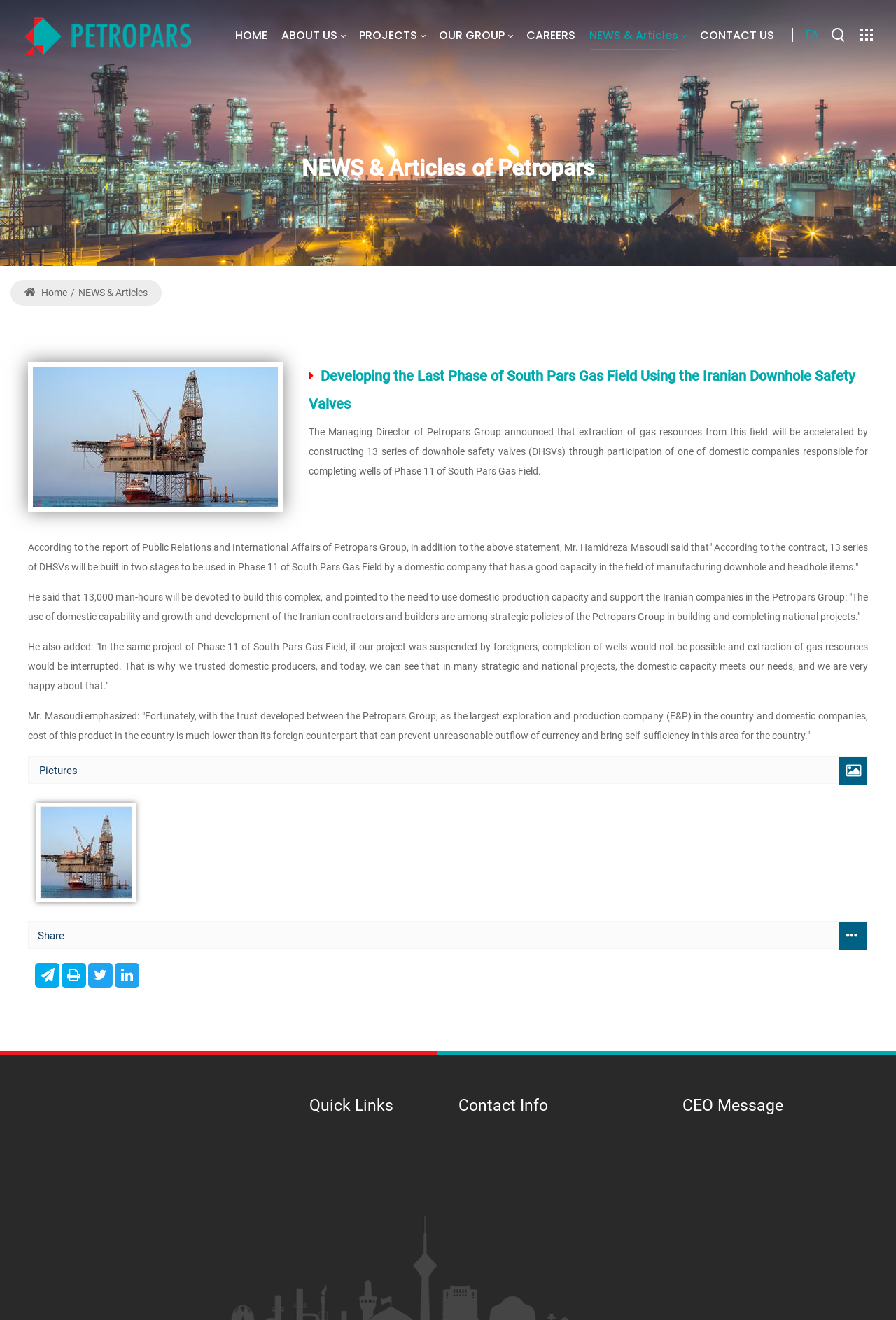Please identify the bounding box coordinates of the element's region that needs to be clicked to fulfill the following instruction: "Read more about Petropars". The bounding box coordinates should consist of four float numbers between 0 and 1, i.e., [left, top, right, bottom].

[0.062, 0.929, 0.115, 0.937]